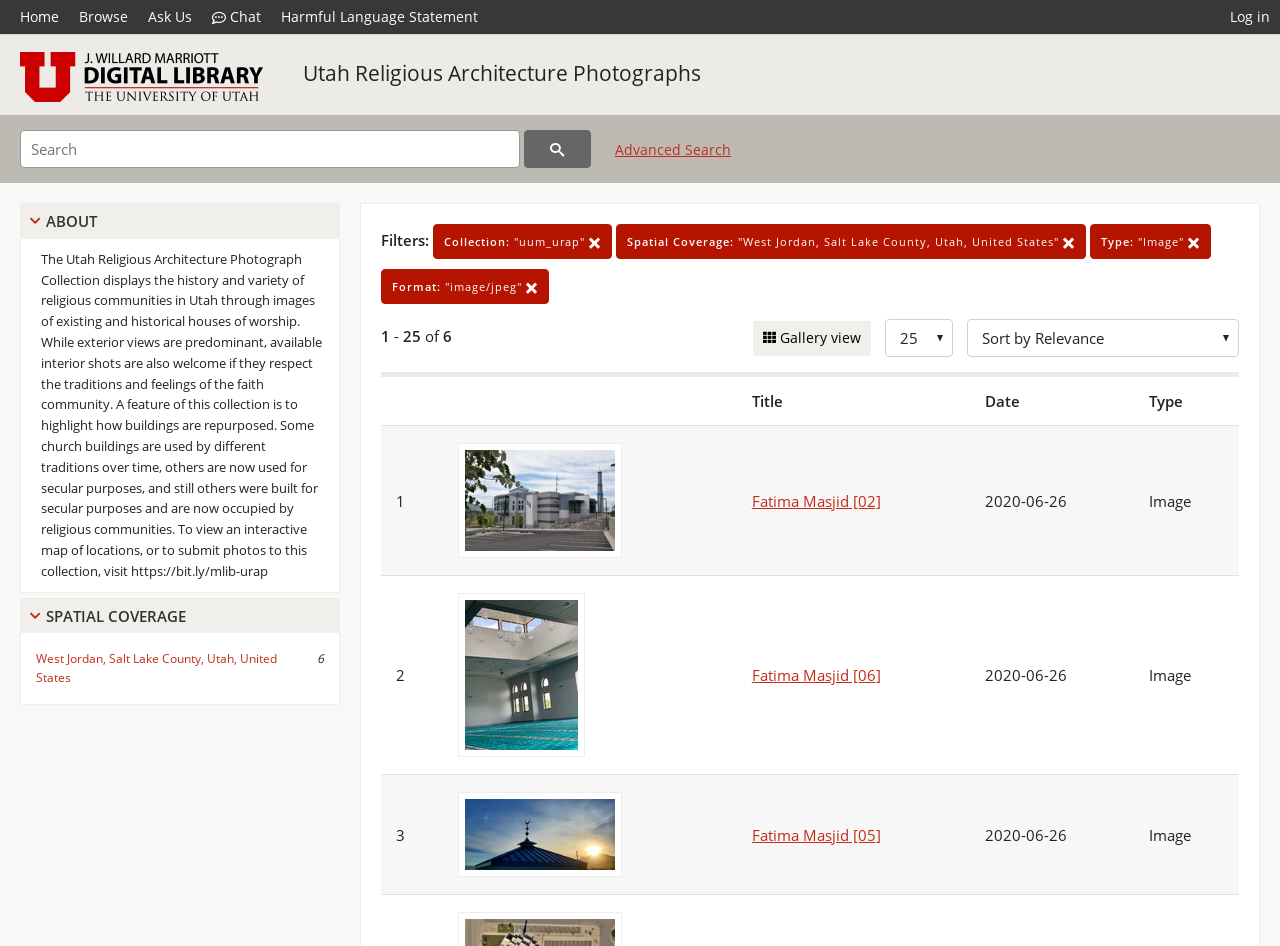Using the element description provided, determine the bounding box coordinates in the format (top-left x, top-left y, bottom-right x, bottom-right y). Ensure that all values are floating point numbers between 0 and 1. Element description: Ask Us

[0.108, 0.0, 0.158, 0.036]